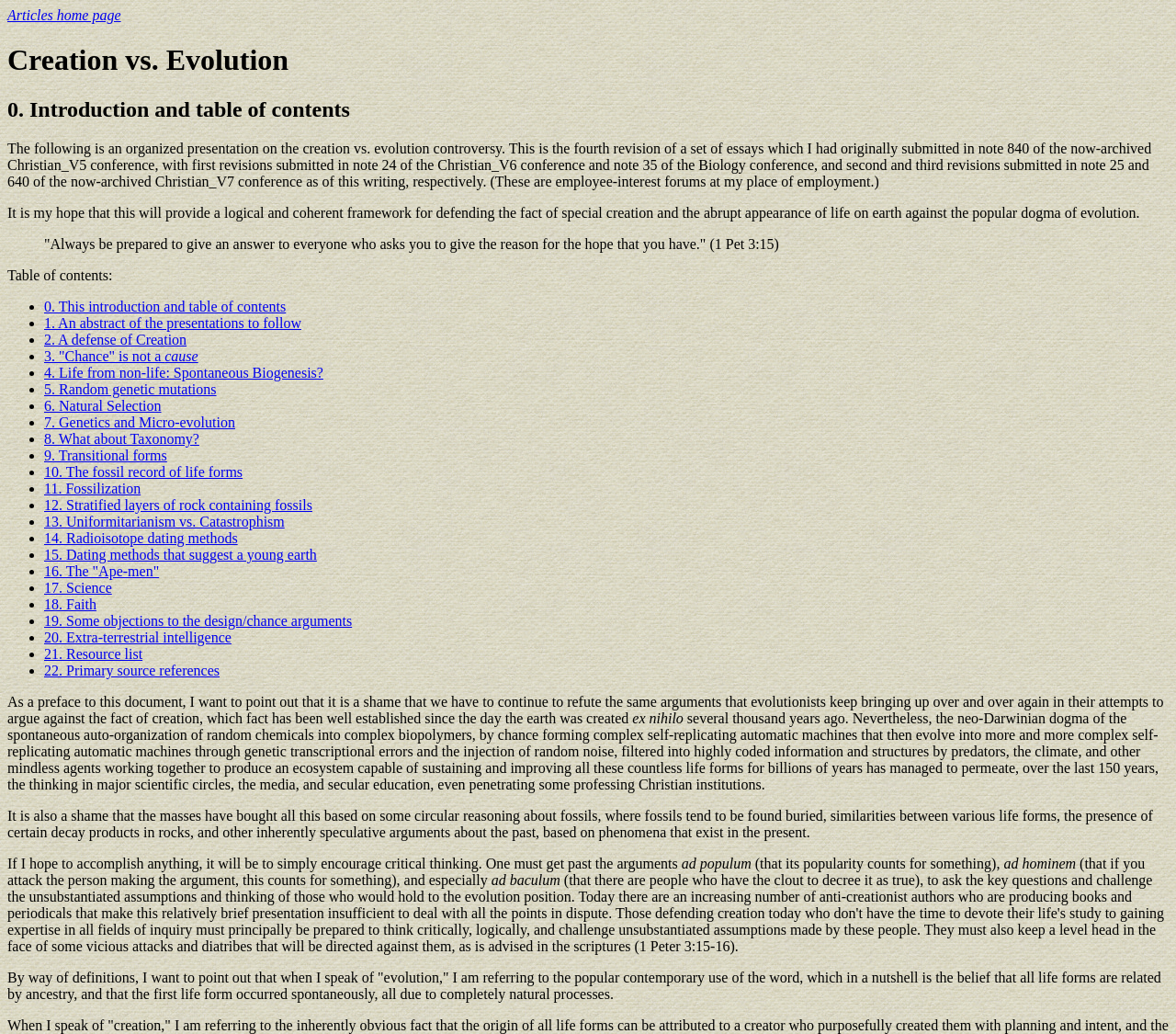Give a concise answer of one word or phrase to the question: 
What is the quote at the beginning of the webpage?

Always be prepared to give an answer to everyone who asks you to give the reason for the hope that you have.